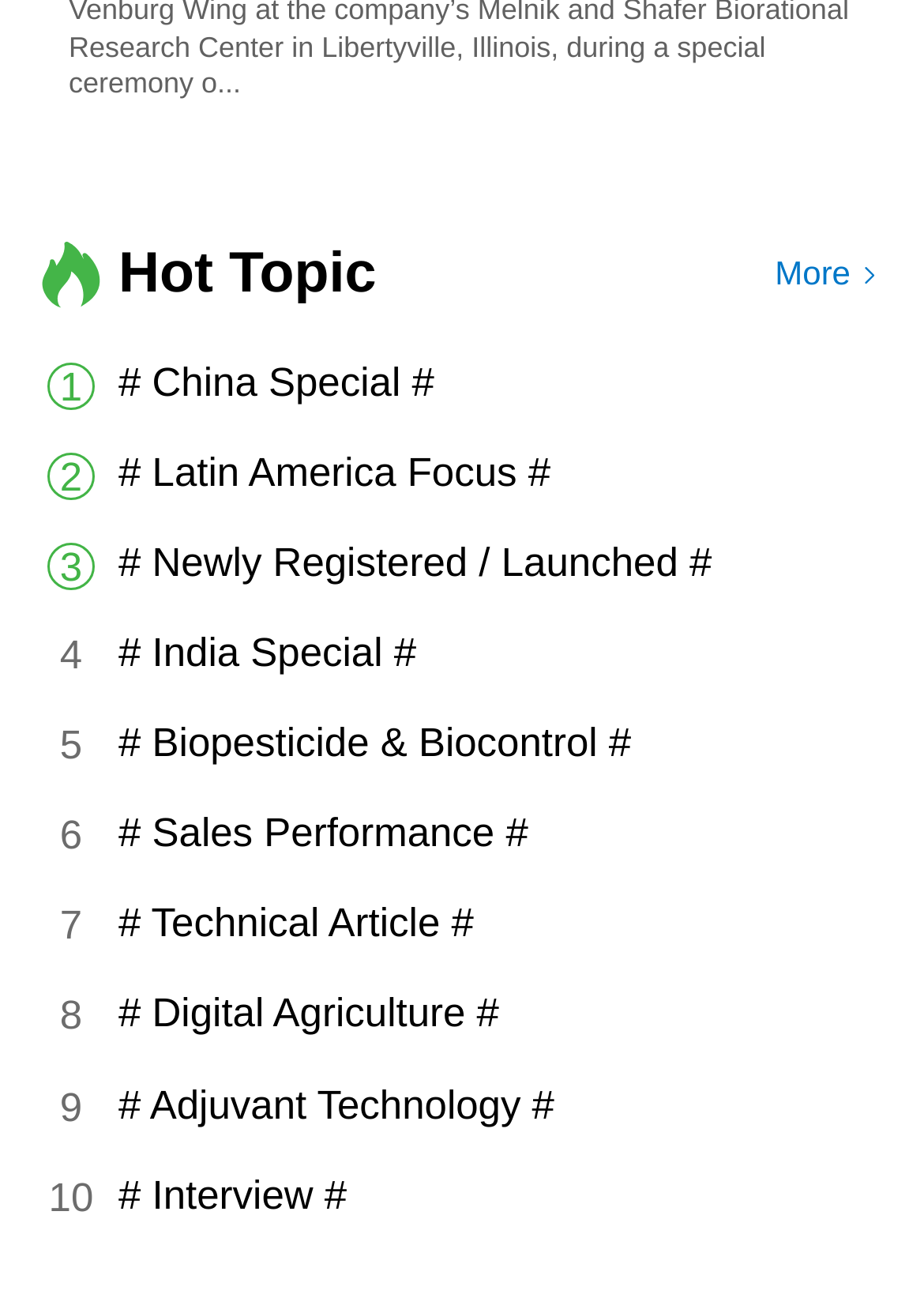Provide the bounding box coordinates of the section that needs to be clicked to accomplish the following instruction: "Click on 'More'."

[0.839, 0.186, 0.962, 0.232]